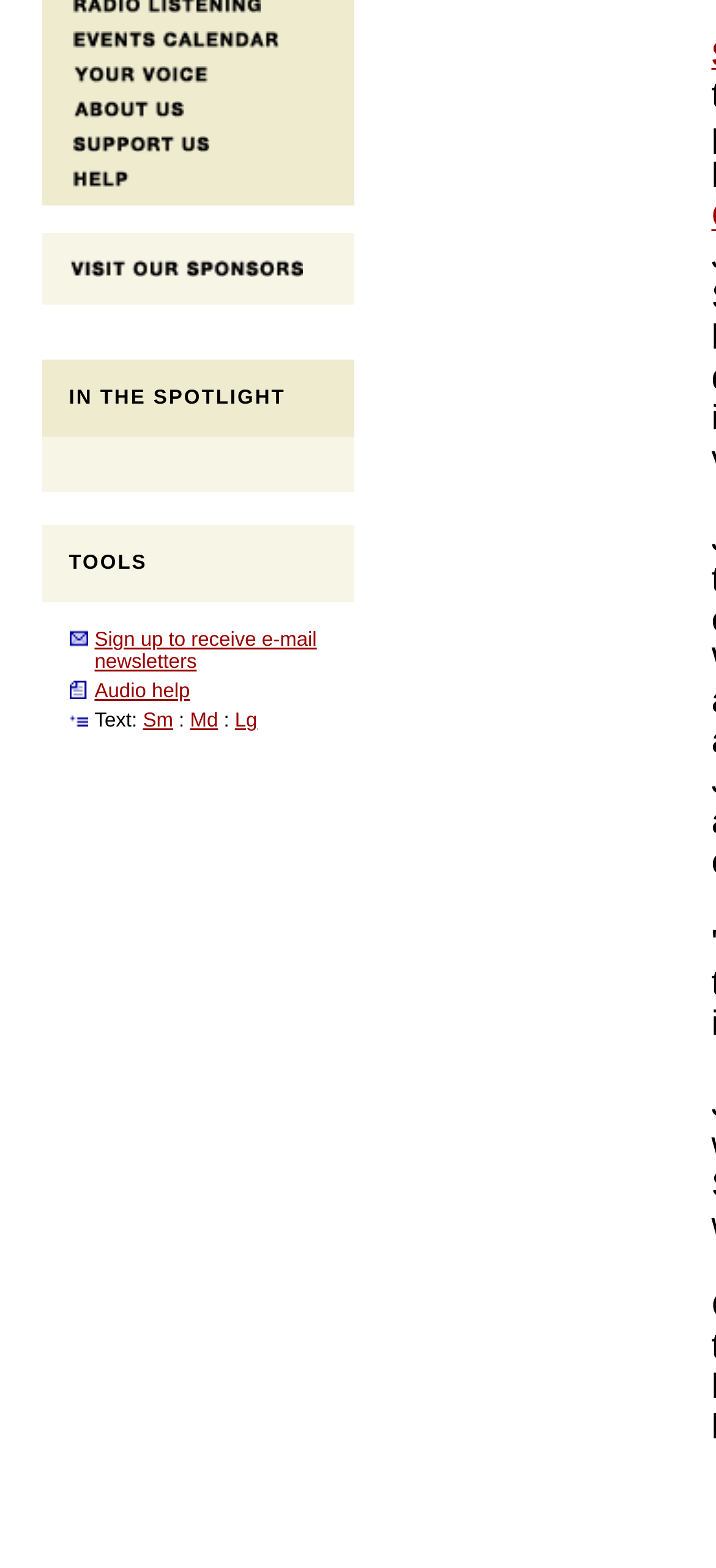Determine the bounding box coordinates of the UI element described below. Use the format (top-left x, top-left y, bottom-right x, bottom-right y) with floating point numbers between 0 and 1: alt="Help" name="nav8"

[0.101, 0.109, 0.178, 0.123]